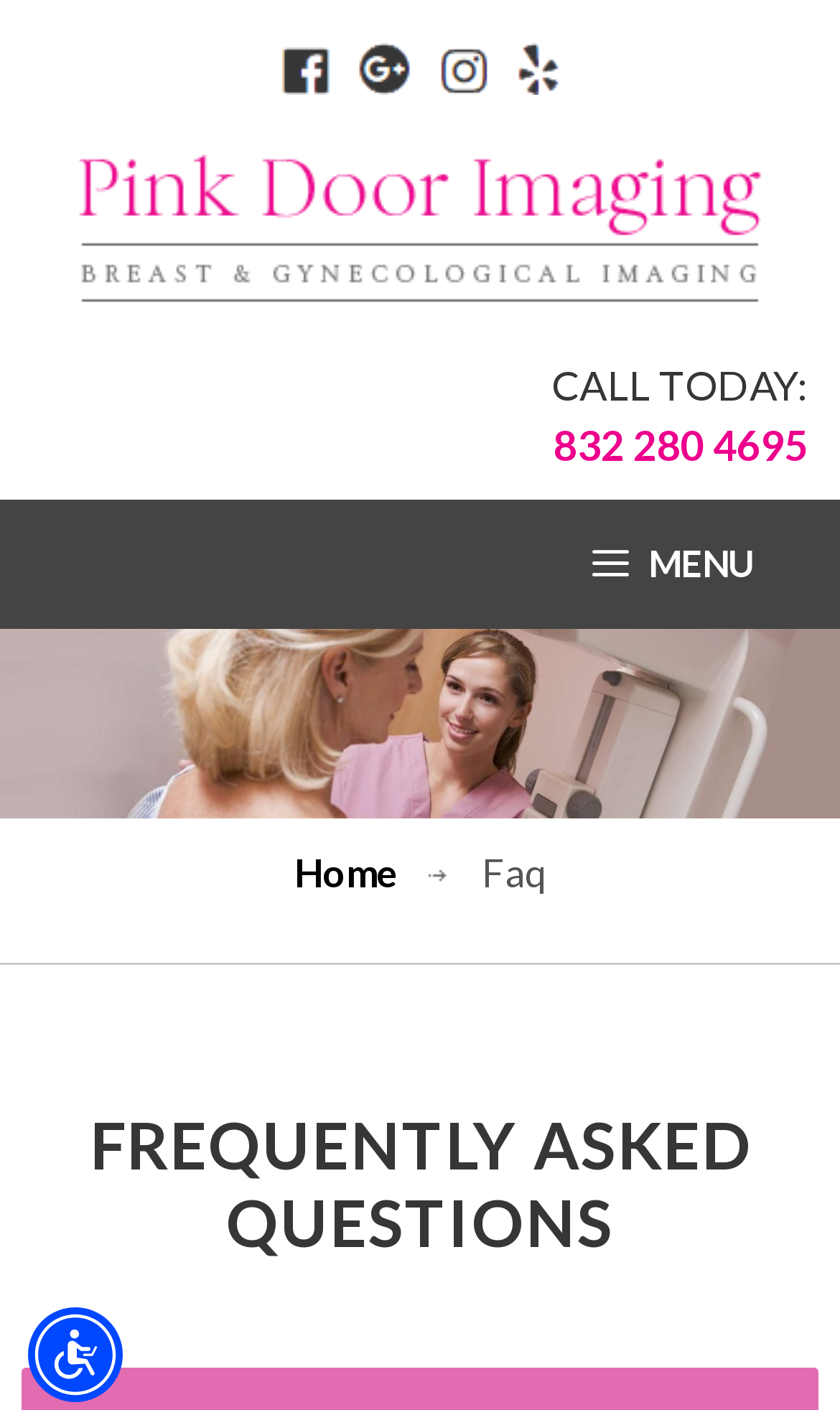Please determine the heading text of this webpage.

FREQUENTLY ASKED QUESTIONS